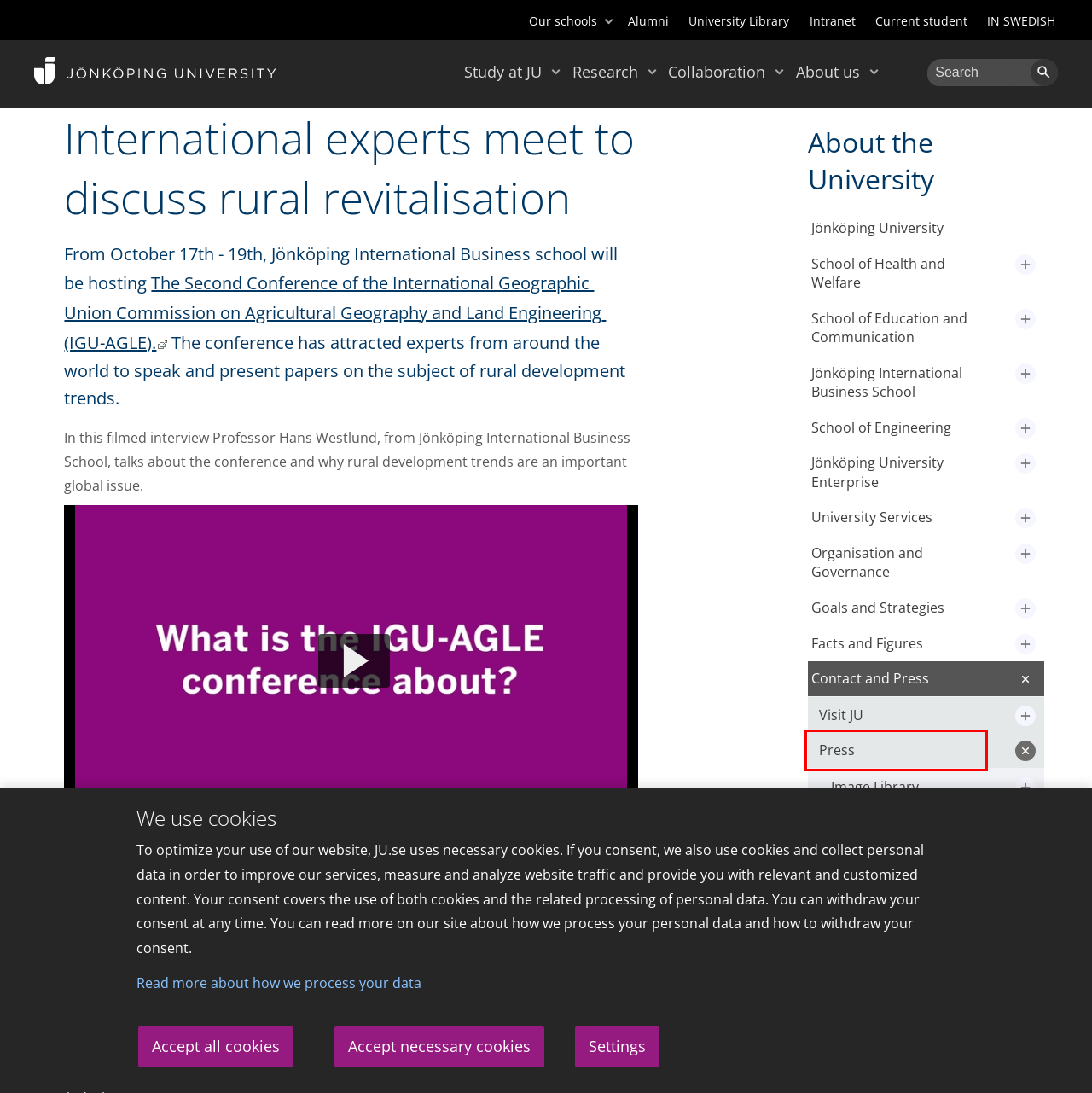You have a screenshot of a webpage where a red bounding box highlights a specific UI element. Identify the description that best matches the resulting webpage after the highlighted element is clicked. The choices are:
A. About us - About the University - Jönköping University
B. University Services - About the University - Jönköping University
C. Goals and Strategies - About the University - Jönköping University
D. Study at JU - Education - Jönköping University
E. Contact and Press - About the University - Jönköping University
F. Facts and Figures - About the University - Jönköping University
G. Press - About the University - Jönköping University
H. Image Library - About the University - Jönköping University

G